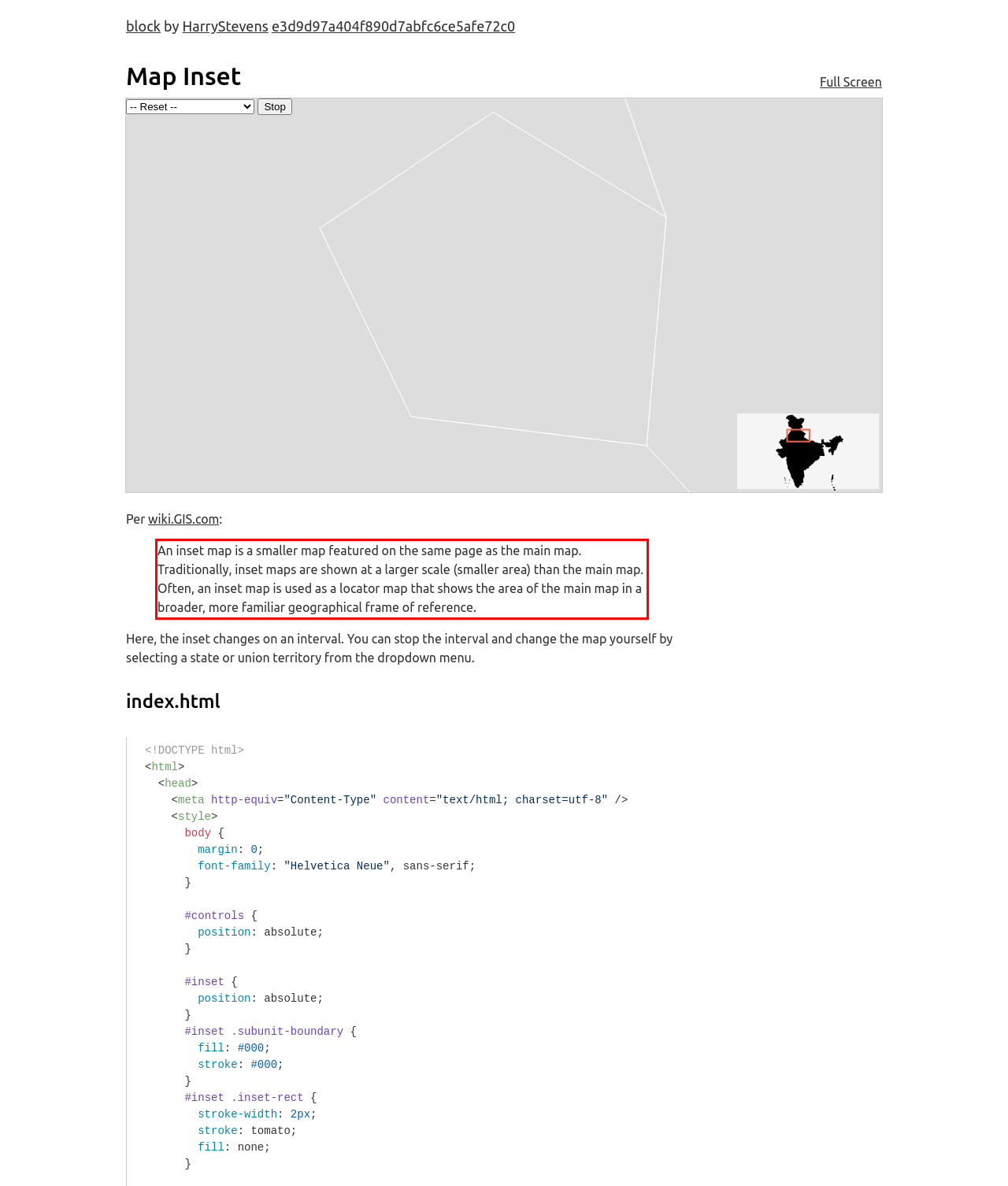Your task is to recognize and extract the text content from the UI element enclosed in the red bounding box on the webpage screenshot.

An inset map is a smaller map featured on the same page as the main map. Traditionally, inset maps are shown at a larger scale (smaller area) than the main map. Often, an inset map is used as a locator map that shows the area of the main map in a broader, more familiar geographical frame of reference.